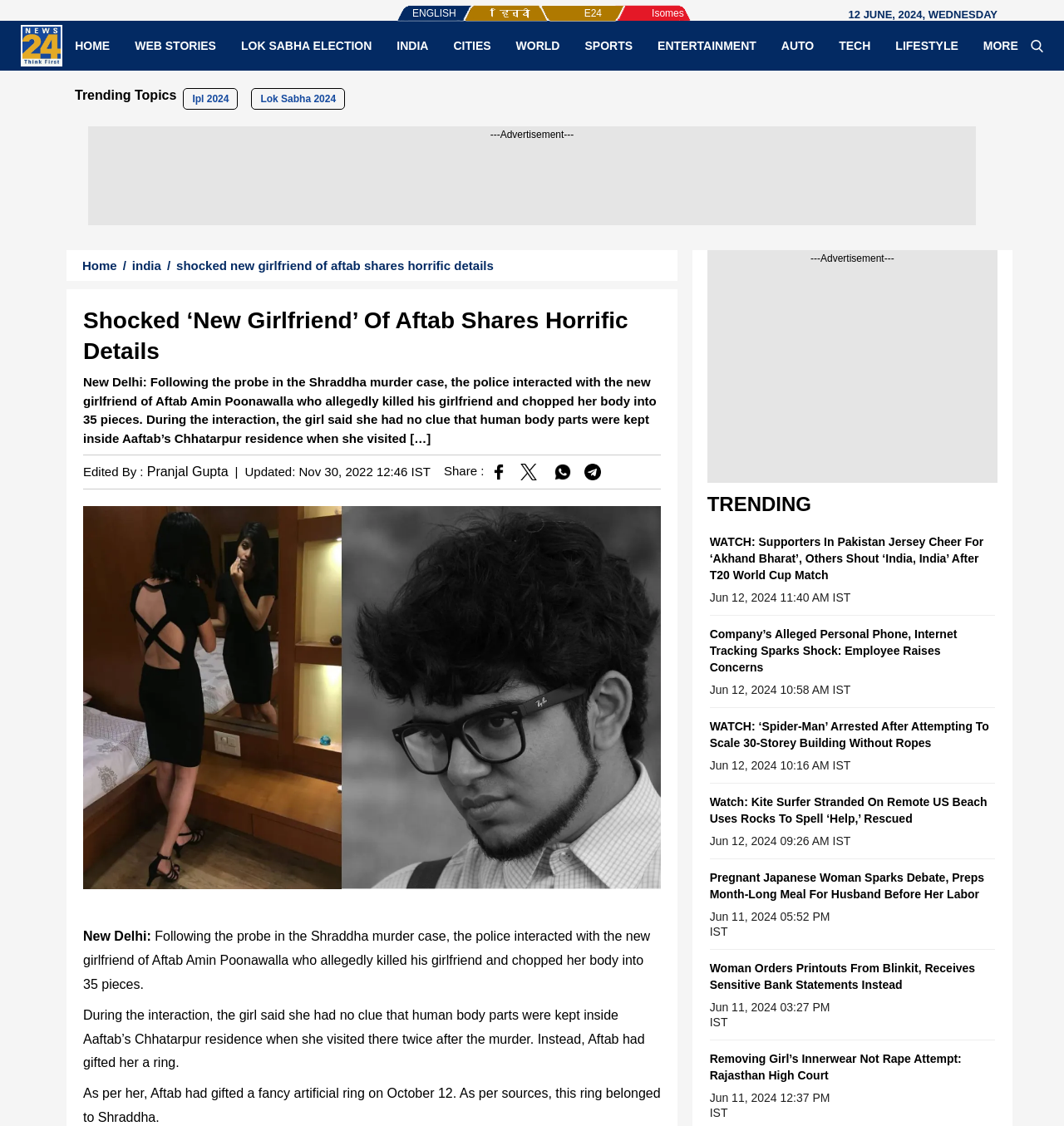Provide the bounding box coordinates of the section that needs to be clicked to accomplish the following instruction: "Click on the 'HOME' link."

[0.059, 0.034, 0.115, 0.047]